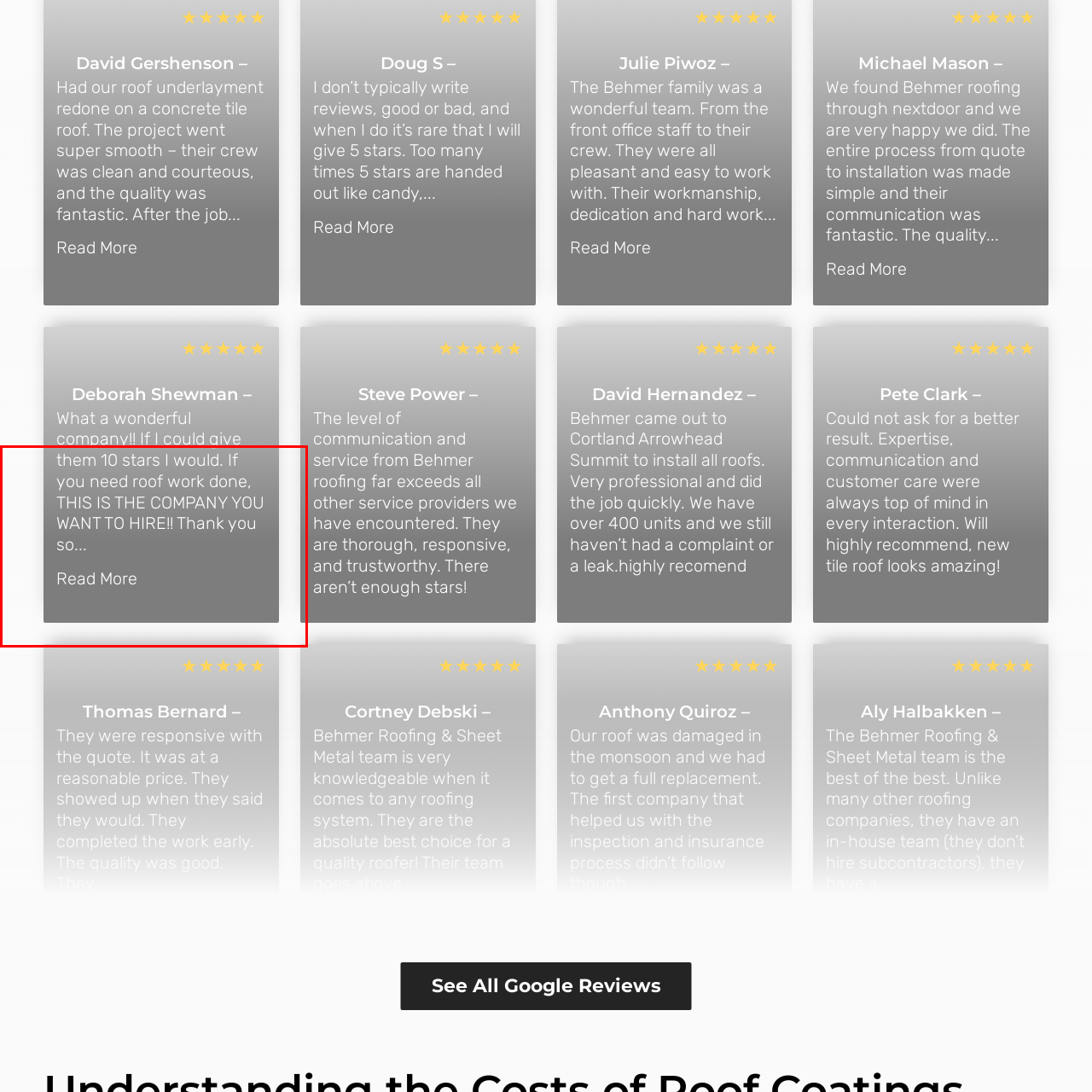Describe in detail the image that is highlighted by the red bounding box.

The image features a customer testimonial praising the Behmer Roofing & Sheet Metal team for their exceptional service and workmanship. The review expresses strong satisfaction, stating that if the reviewer could give 10 stars, they would. Emphasizing the company's responsiveness, quality of work, and customer care, the review concludes with a recommendation, stating, "THIS IS THE COMPANY YOU WANT TO HIRE!! Thank you so..." Additionally, there is a prompt inviting readers to "Read More," indicating that further details of the customer's experience are available. This positive feedback highlights the company's reputation and the trust it has built among its clients.